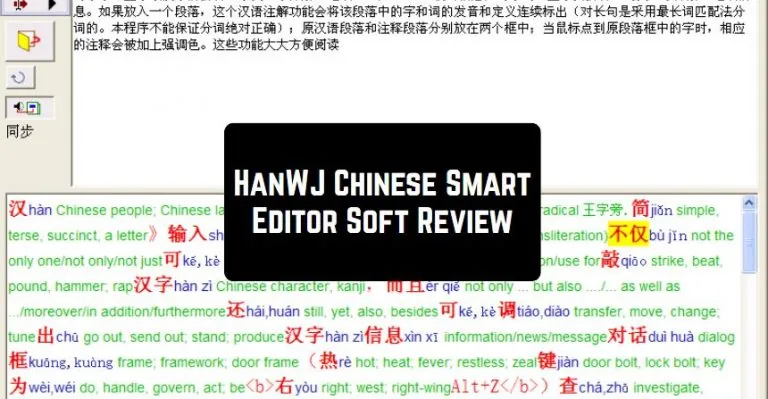Refer to the image and provide an in-depth answer to the question: 
What type of font is used for the title overlay?

The title 'HanWJ Chinese Smart Editor Soft Review' is displayed in a bold, contrasting font, which suggests that it is meant to stand out from the rest of the interface. This font style is likely used to draw attention to the title and make it easily readable.